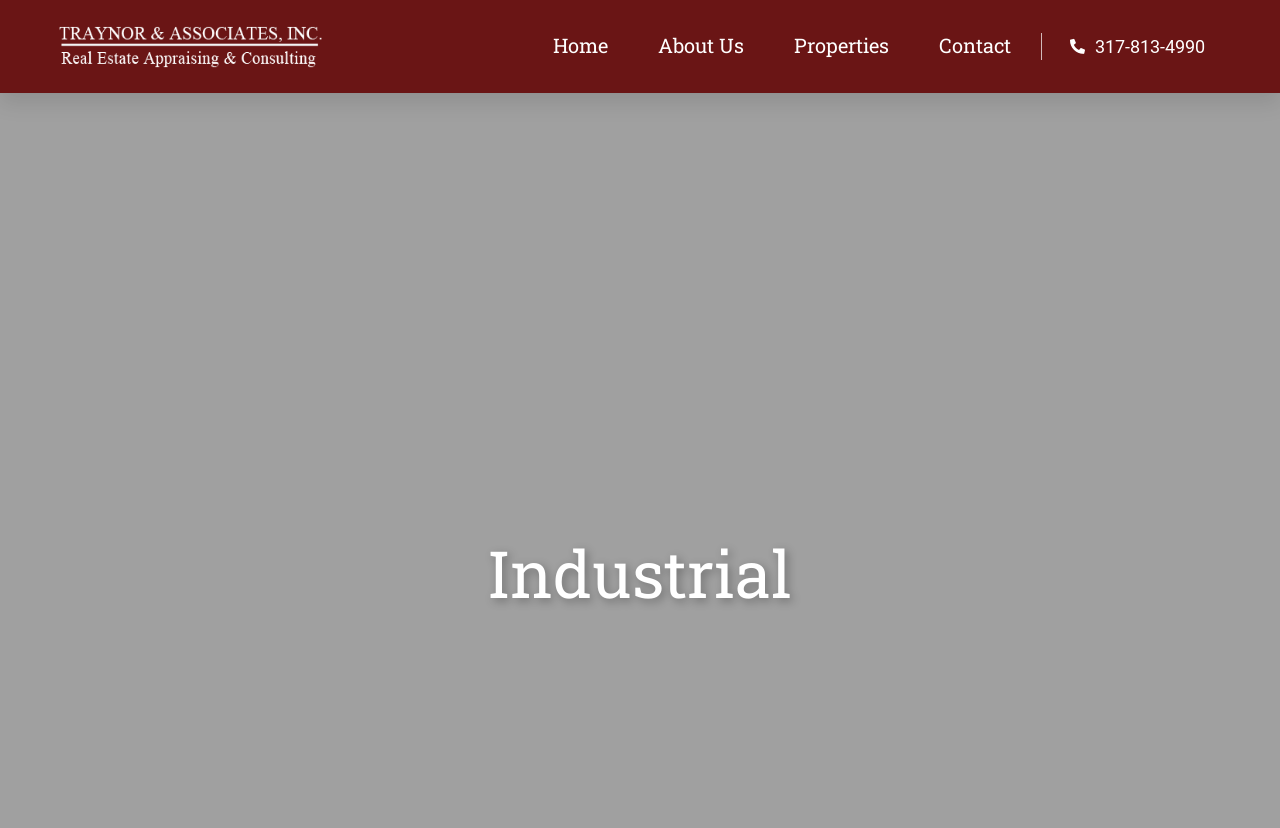Please reply to the following question using a single word or phrase: 
What is the main category of the webpage?

Industrial